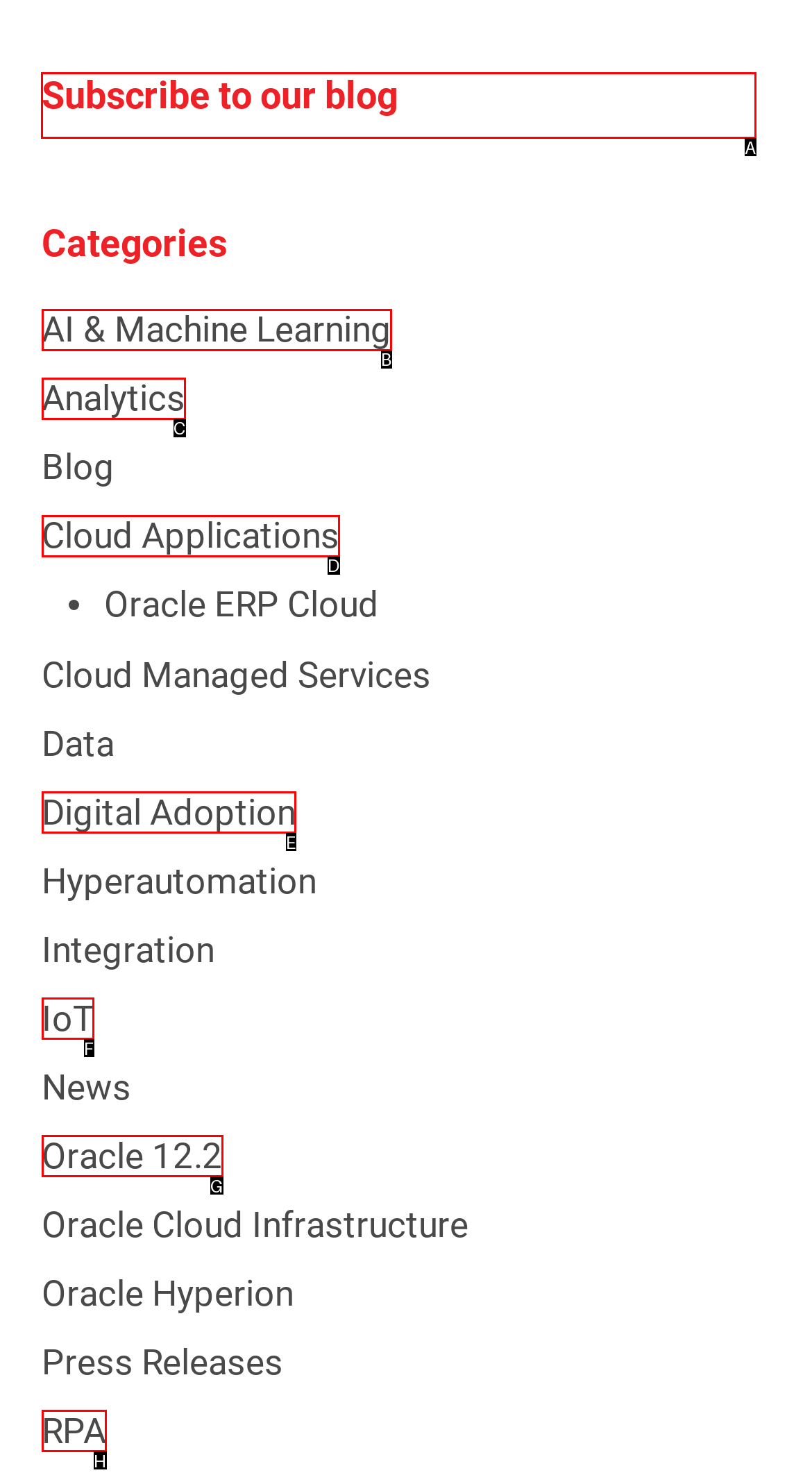Select the HTML element to finish the task: Subscribe to the blog Reply with the letter of the correct option.

A